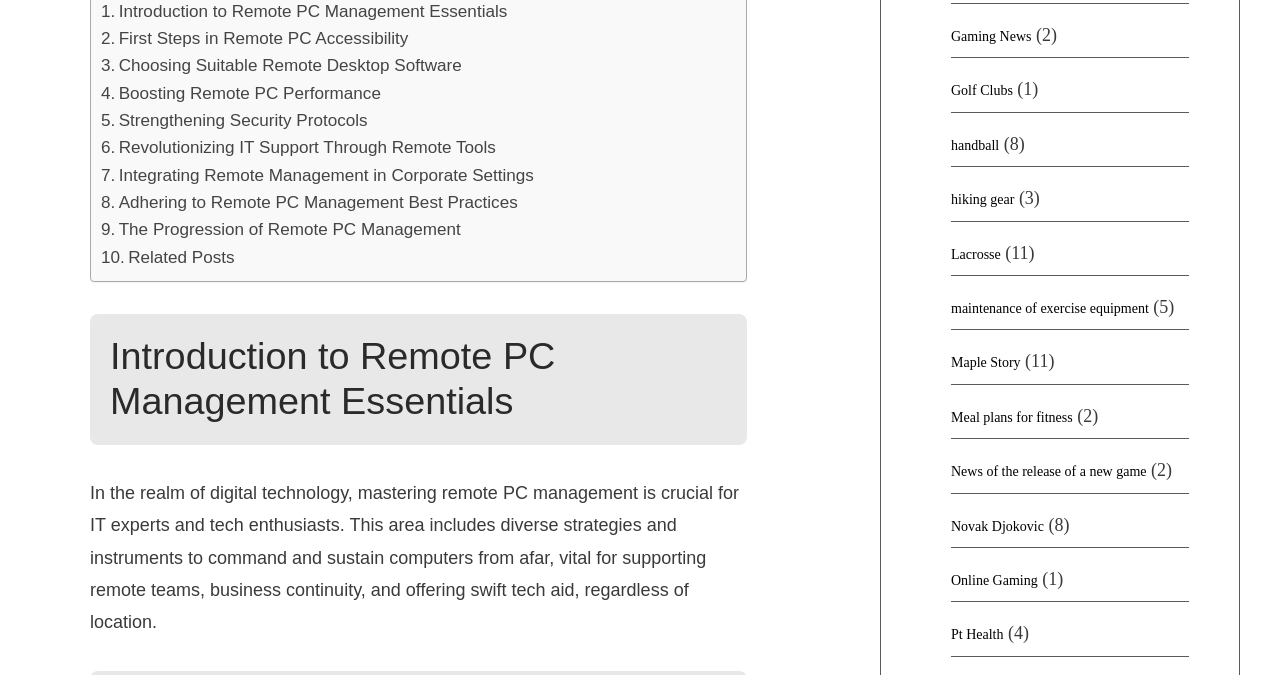Use a single word or phrase to answer the question: 
How many links have a number in parentheses?

8